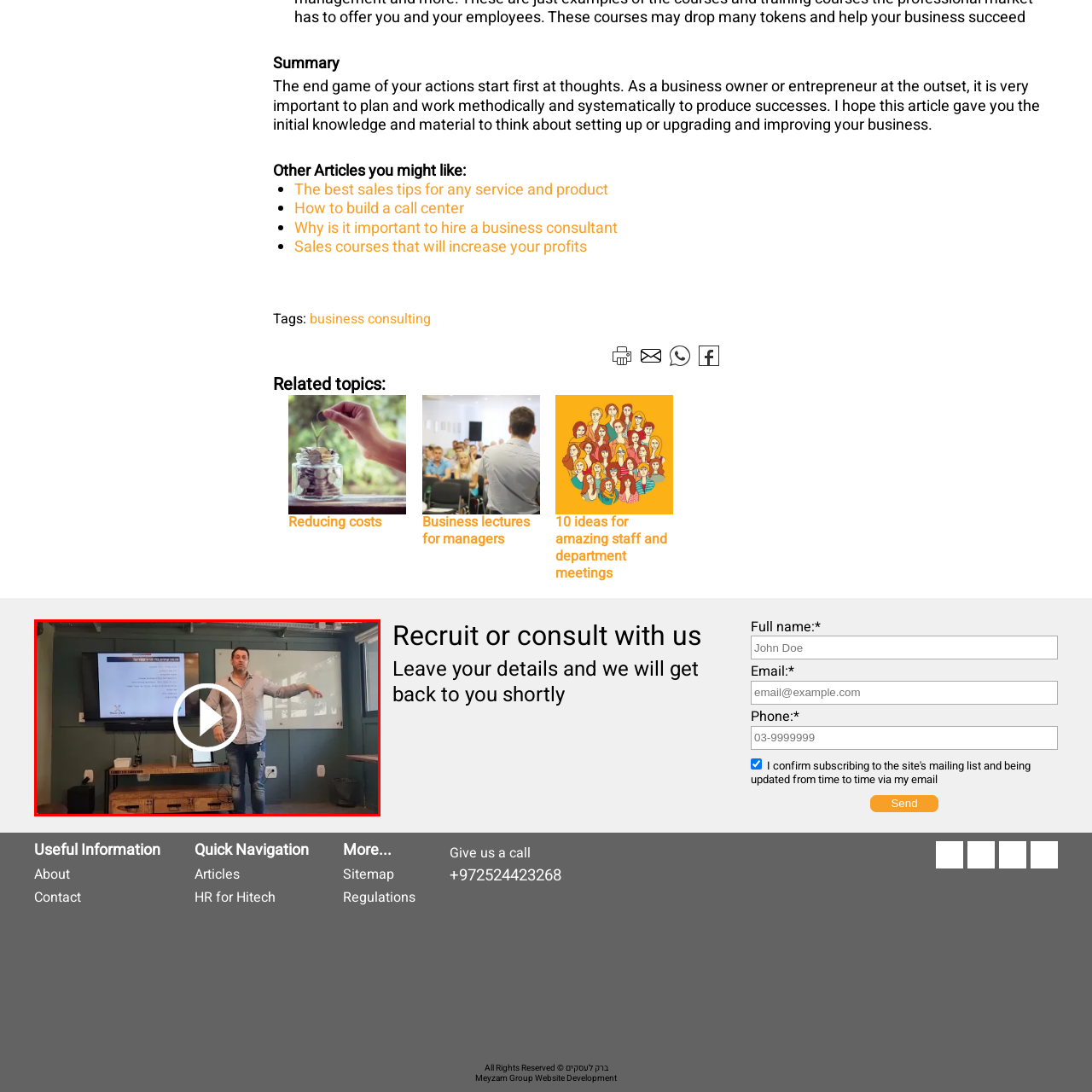Concentrate on the image section marked by the red rectangle and answer the following question comprehensively, using details from the image: What is displayed on the screen?

Behind the speaker, the screen displays slides with text, which likely detail information relevant to the topic he is discussing, providing visual aids to support his presentation.